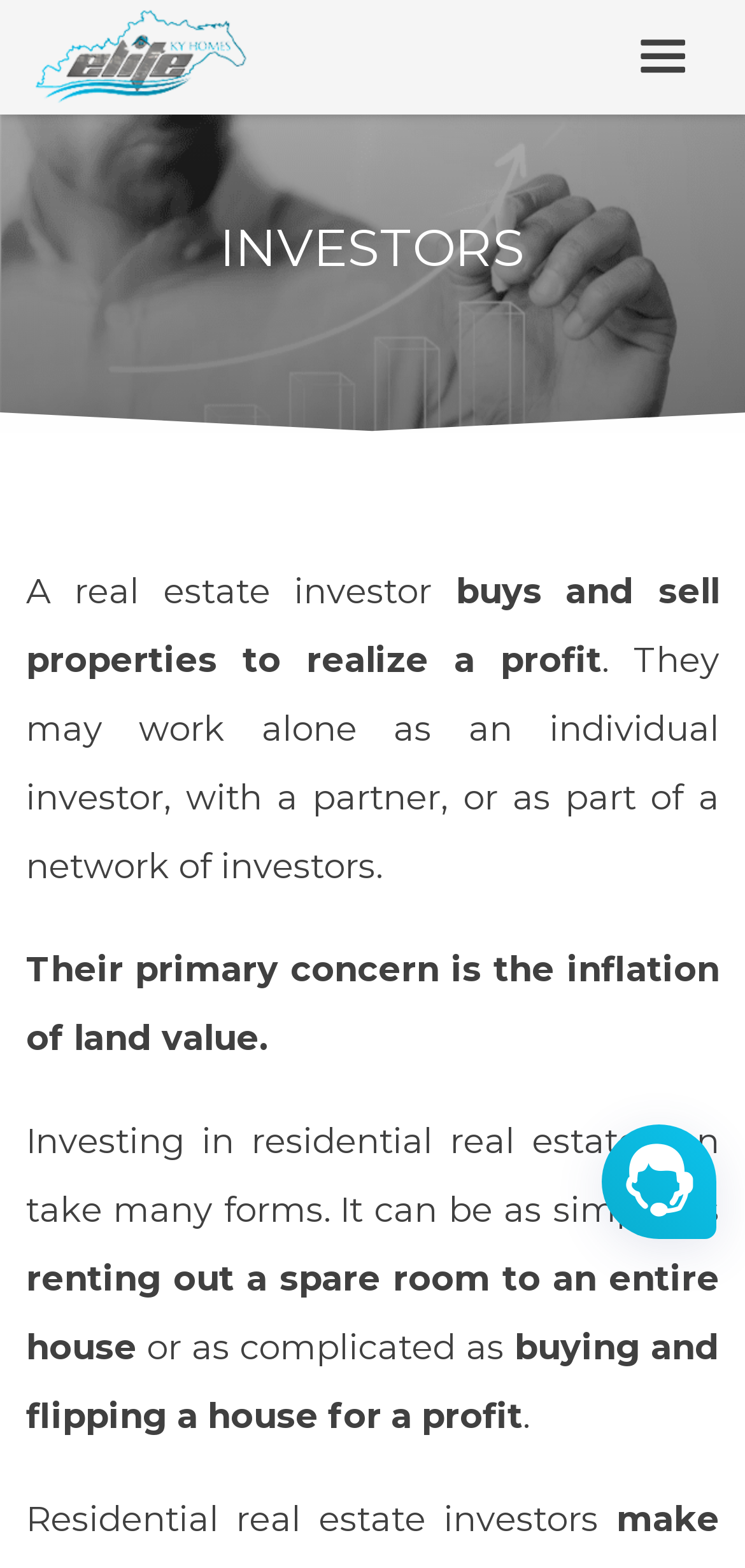Carefully observe the image and respond to the question with a detailed answer:
Who may a real estate investor work with?

The webpage mentions that a real estate investor may work alone as an individual investor, with a partner, or as part of a network of investors, as stated in the sentence '. They may work alone as an individual investor, with a partner, or as part of a network of investors'.